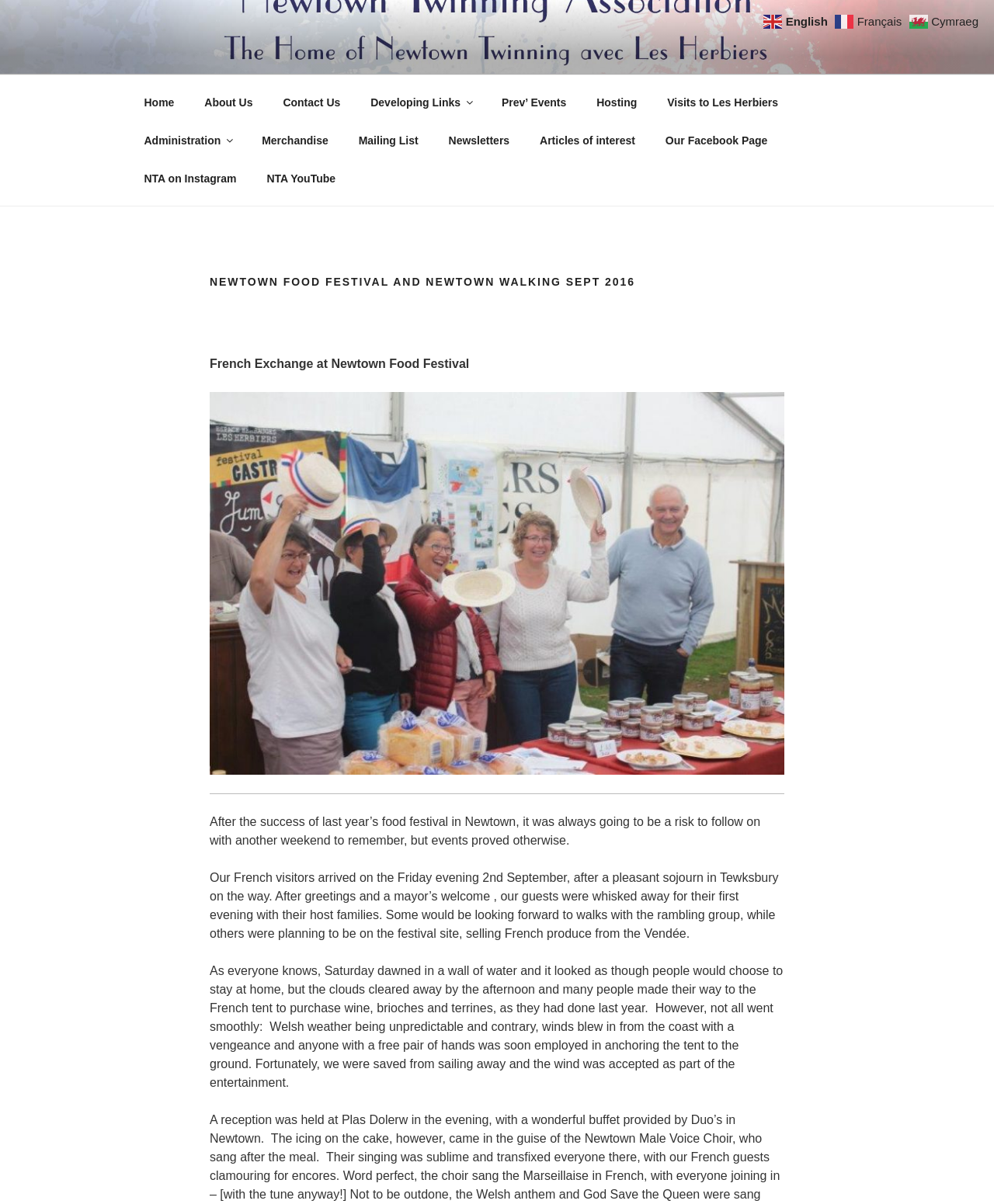What languages can the website be translated to?
Please respond to the question with a detailed and thorough explanation.

The website provides links to translate the content into different languages, including English, French, and Welsh. These links are located at the top-right corner of the webpage and are represented by flags and language abbreviations.